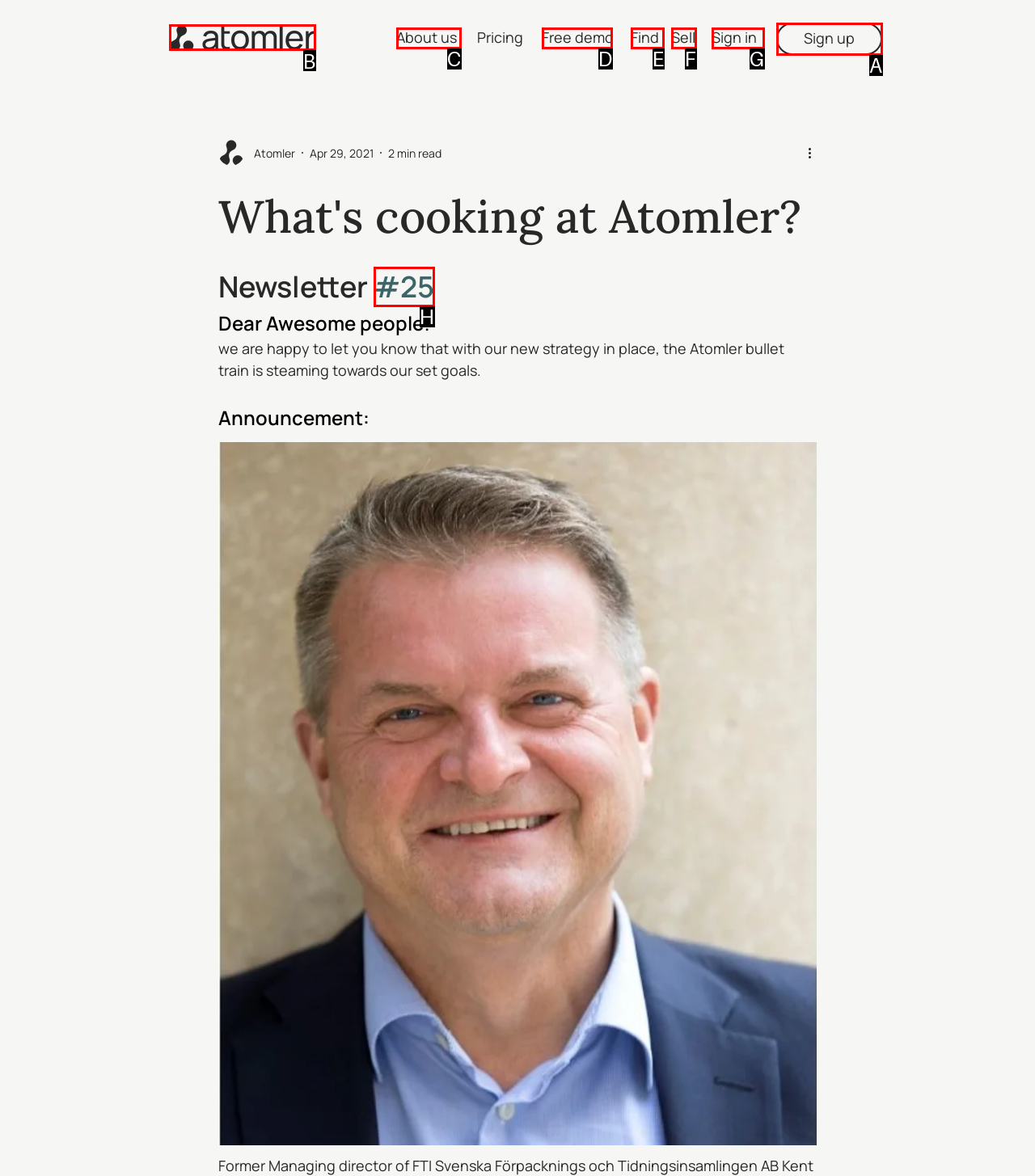Based on the task: Check out the Webstorm 10 features, which UI element should be clicked? Answer with the letter that corresponds to the correct option from the choices given.

None